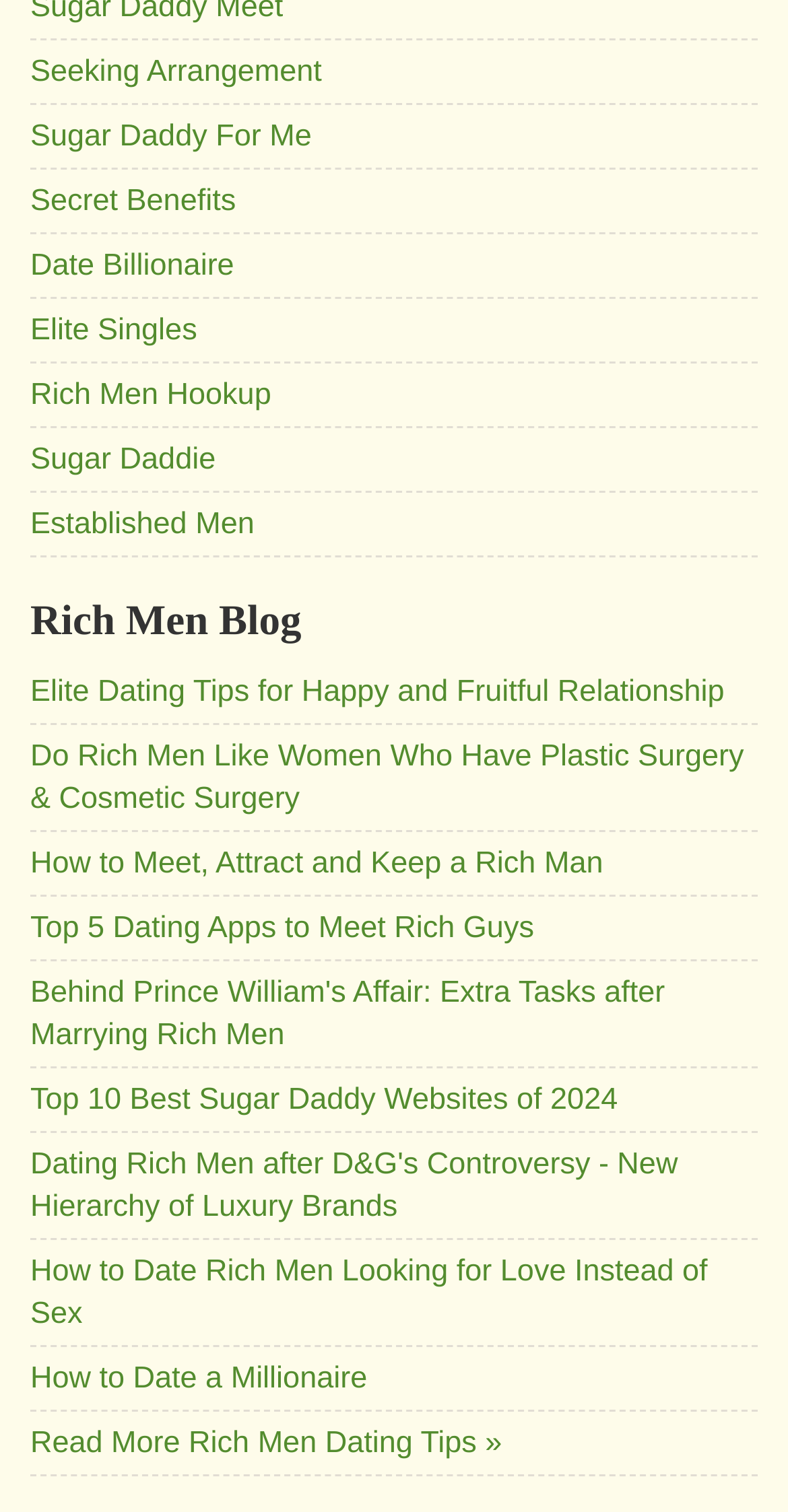Please specify the bounding box coordinates of the region to click in order to perform the following instruction: "Visit 'Rich Men Blog'".

[0.038, 0.395, 0.962, 0.425]